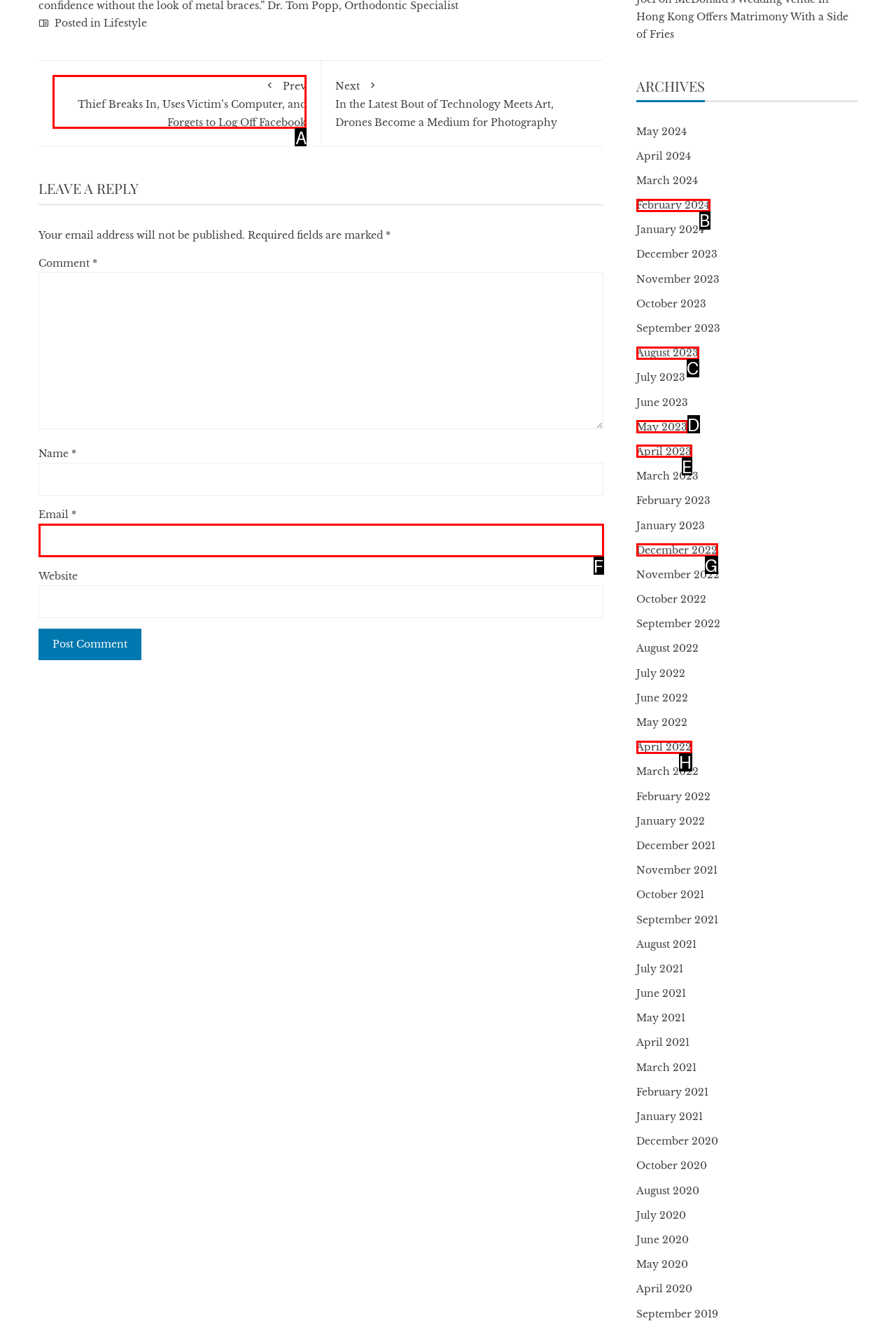Identify the UI element that best fits the description: parent_node: Email * aria-describedby="email-notes" name="email"
Respond with the letter representing the correct option.

F